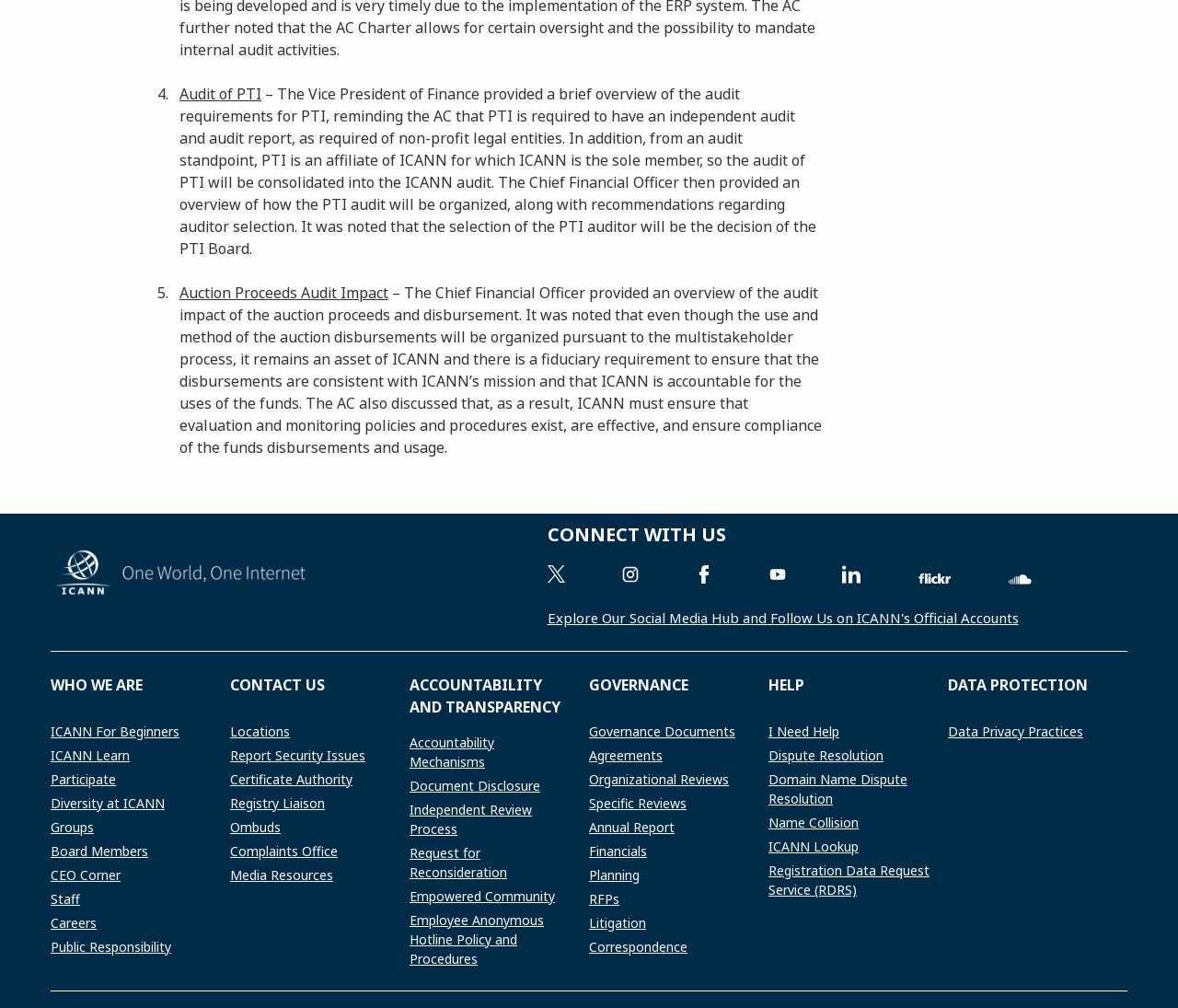Please determine the bounding box coordinates of the element to click on in order to accomplish the following task: "Get help with domain name disputes". Ensure the coordinates are four float numbers ranging from 0 to 1, i.e., [left, top, right, bottom].

[0.652, 0.166, 0.75, 0.184]